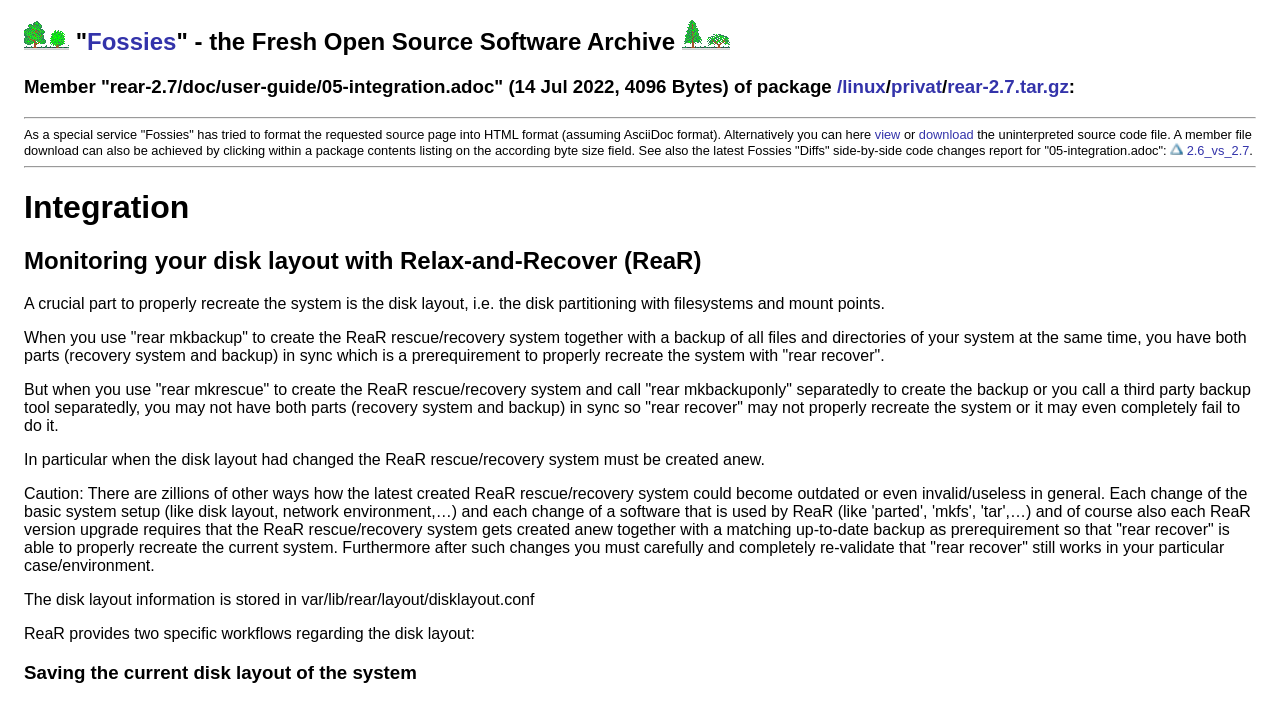Refer to the screenshot and answer the following question in detail:
What is the file type of rear-2.7.tar.gz?

The file type of rear-2.7.tar.gz is tar.gz, which is indicated by the file extension '.tar.gz' in the link 'rear-2.7.tar.gz'.